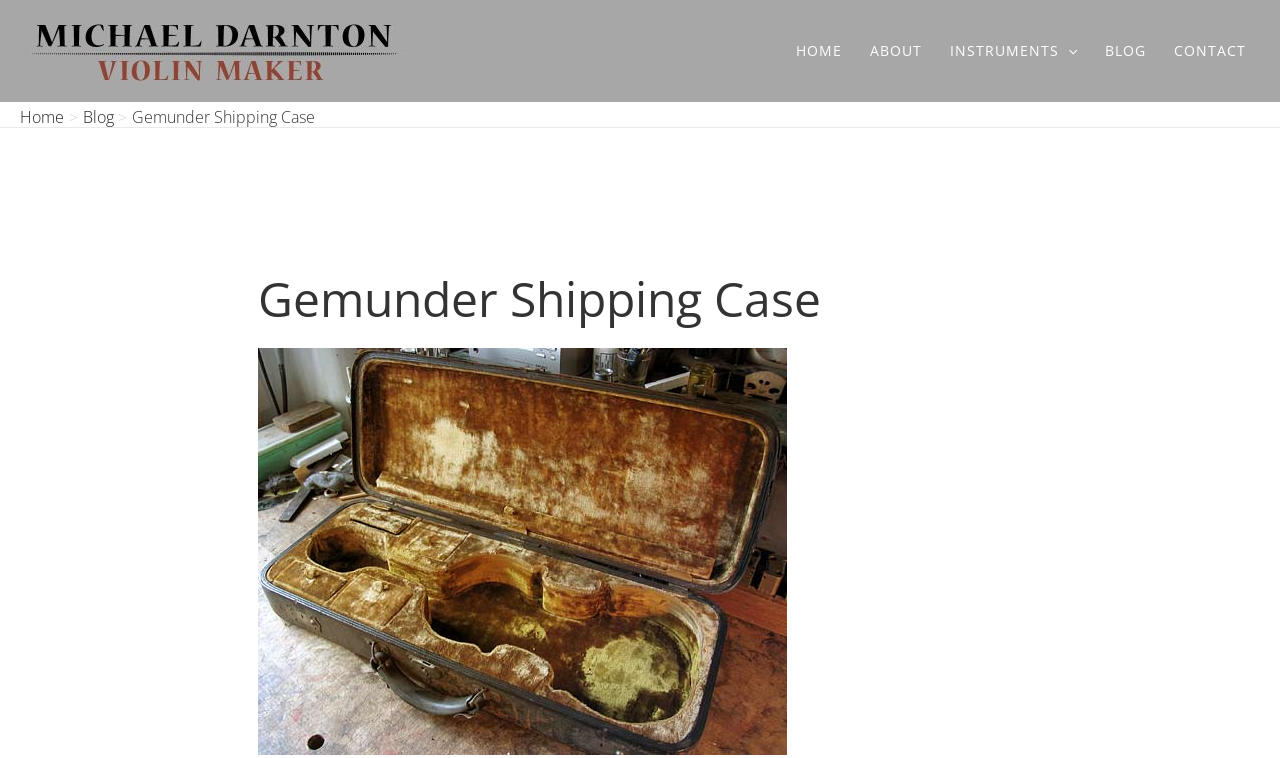What is the title of the blog post?
Based on the screenshot, provide your answer in one word or phrase.

Gemunder Shipping Case